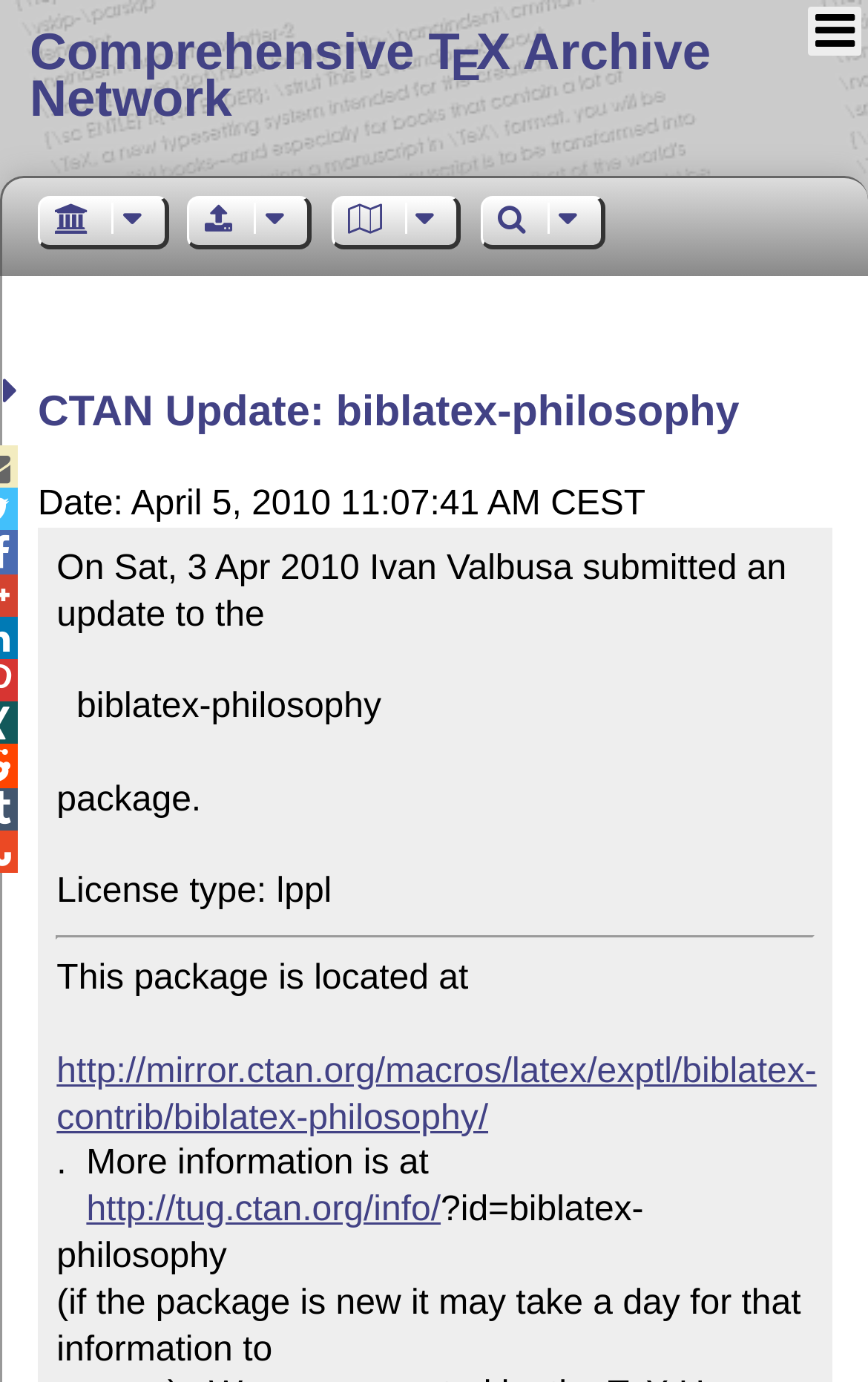Pinpoint the bounding box coordinates of the area that must be clicked to complete this instruction: "Visit the Comprehensive T E X Archive Network".

[0.034, 0.017, 0.819, 0.093]